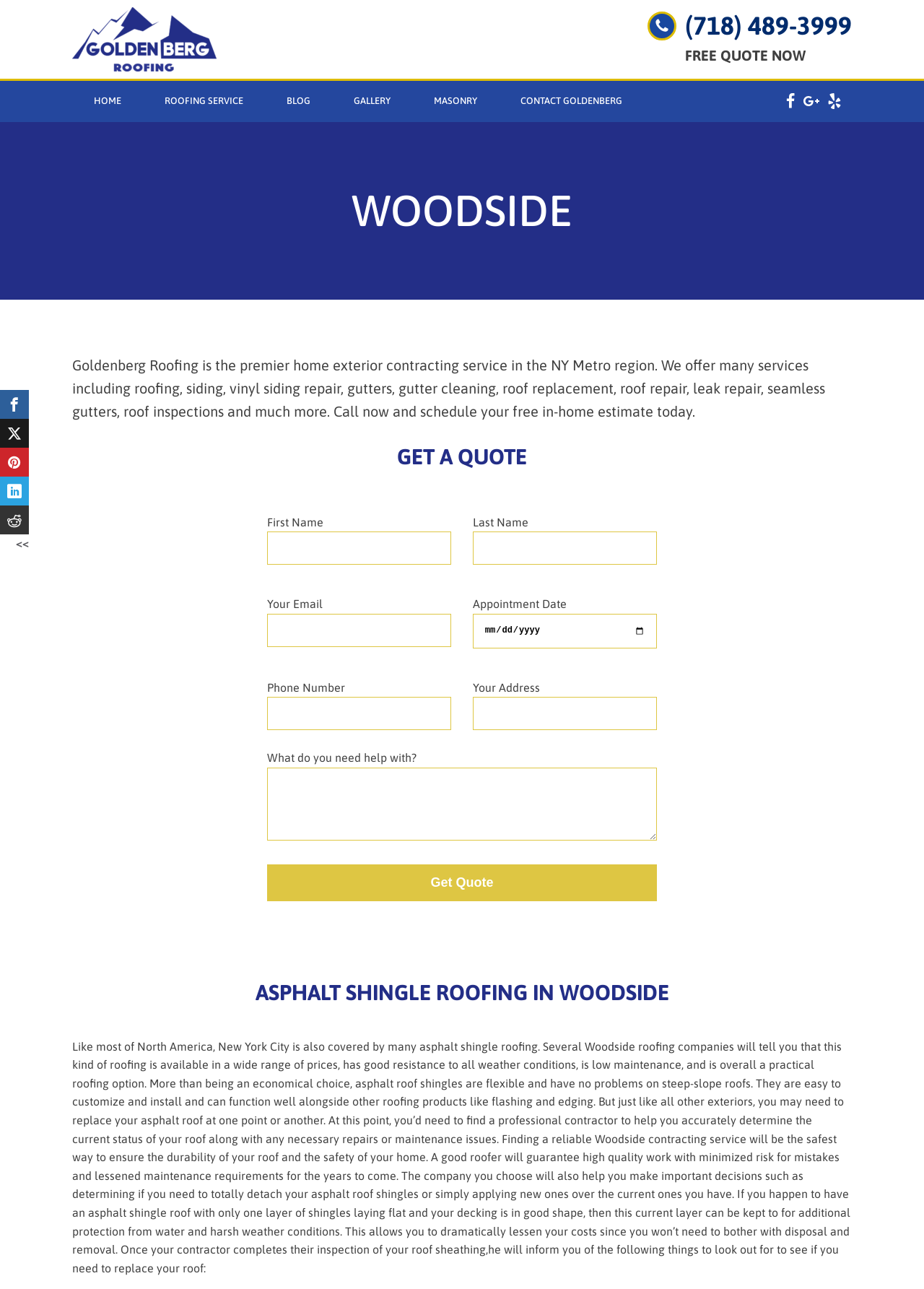Find the bounding box coordinates of the element I should click to carry out the following instruction: "Click the 'facebook' icon".

[0.847, 0.072, 0.864, 0.085]